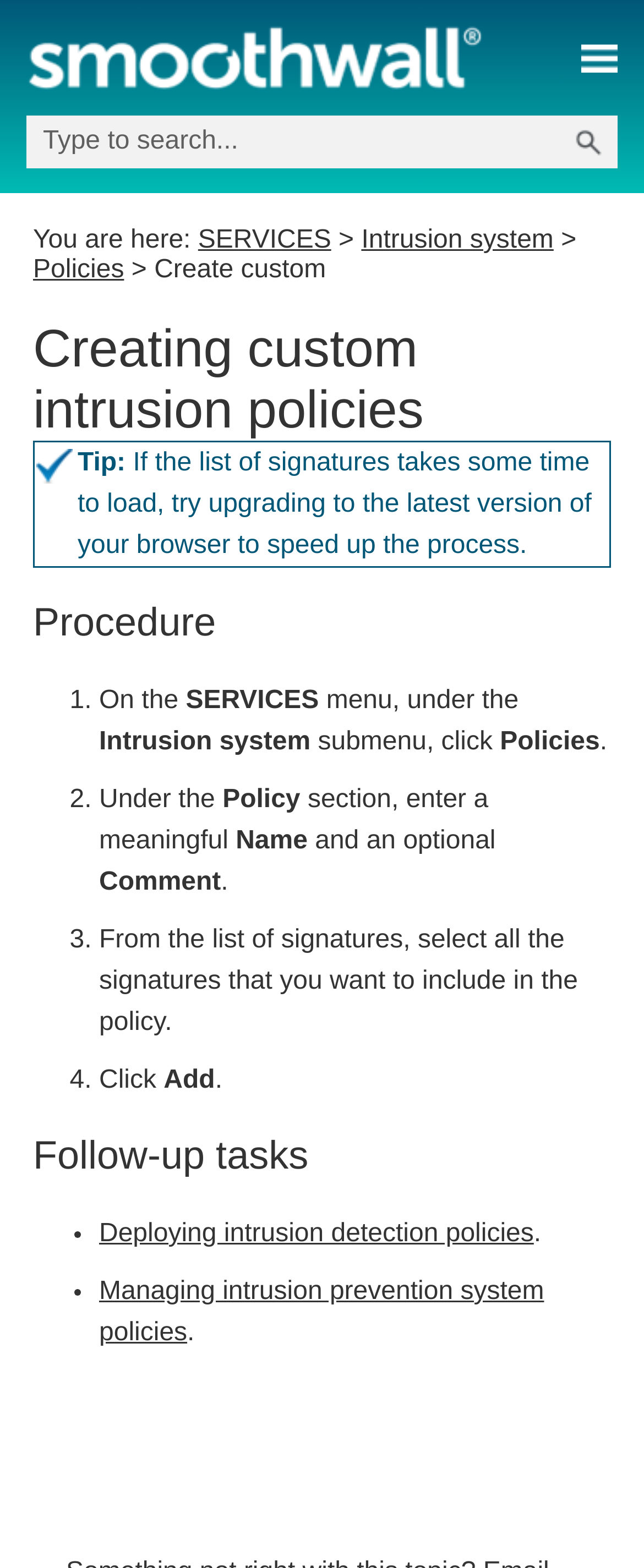What is the purpose of the 'Search Field'? Based on the image, give a response in one word or a short phrase.

To search